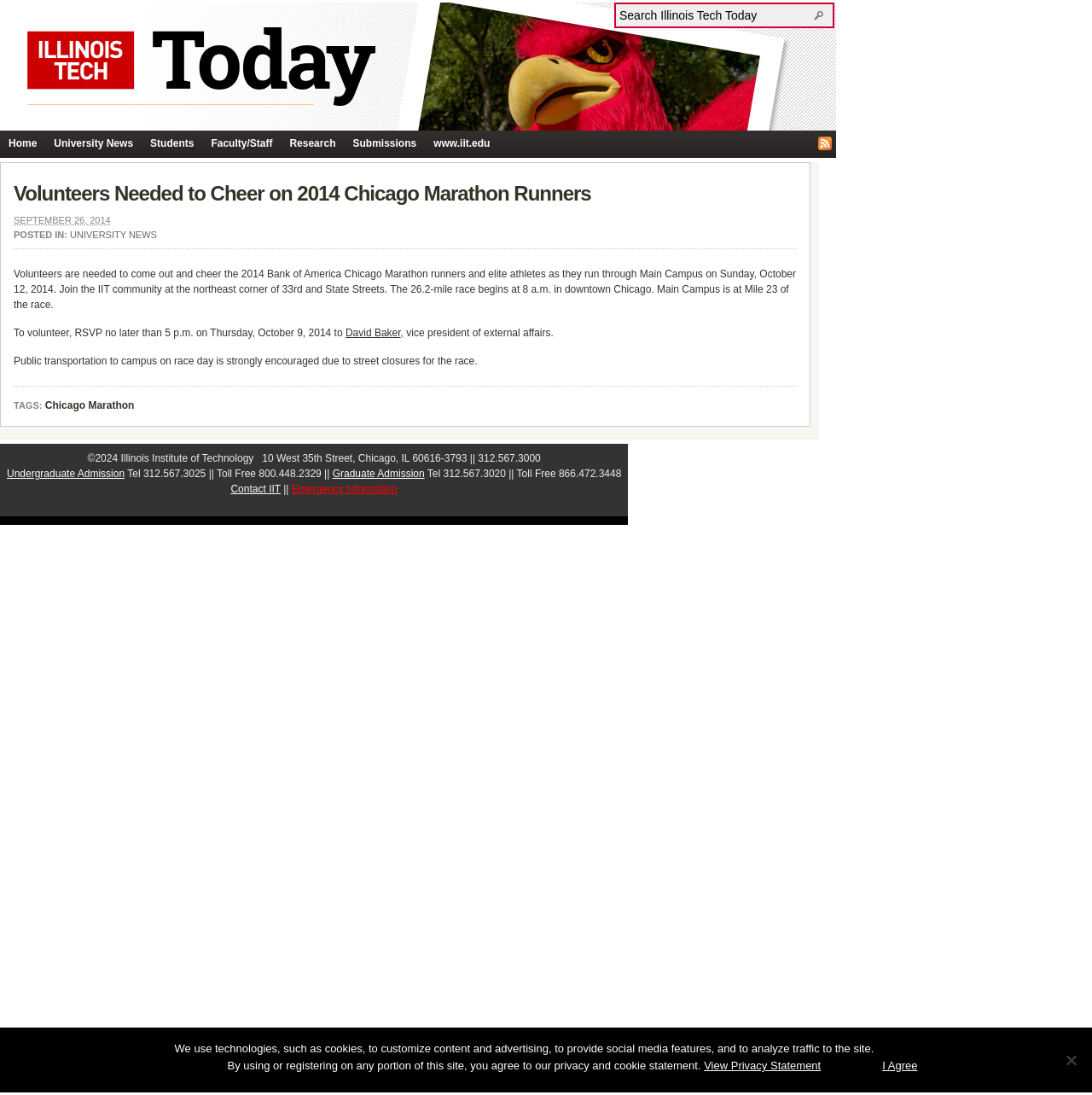Offer an in-depth caption of the entire webpage.

The webpage is about a call for volunteers to cheer on the 2014 Chicago Marathon runners. At the top, there is a heading "Illinois Tech Today" with an image and a link to the same title. Next to it, there is a search box with a button. Below the search box, there are several links to different sections of the website, including "Home", "University News", "Students", "Faculty/Staff", "Research", "Submissions", and "www.iit.edu".

The main content of the webpage is a news article with a heading "Volunteers Needed to Cheer on 2014 Chicago Marathon Runners". The article is dated September 26, 2014, and is categorized under "University News". The text describes the event, which will take place on October 12, 2014, and provides details on how to volunteer. There are also links to related tags, such as "Chicago Marathon".

At the bottom of the webpage, there is a copyright notice with the year 2024, followed by the contact information of the Illinois Institute of Technology, including its address, phone numbers, and links to undergraduate and graduate admissions. There are also links to "Contact IIT" and "Emergency Information".

Finally, there is a cookie notice dialog at the bottom of the webpage, which informs users about the use of cookies and provides links to view the privacy statement and agree to the terms.